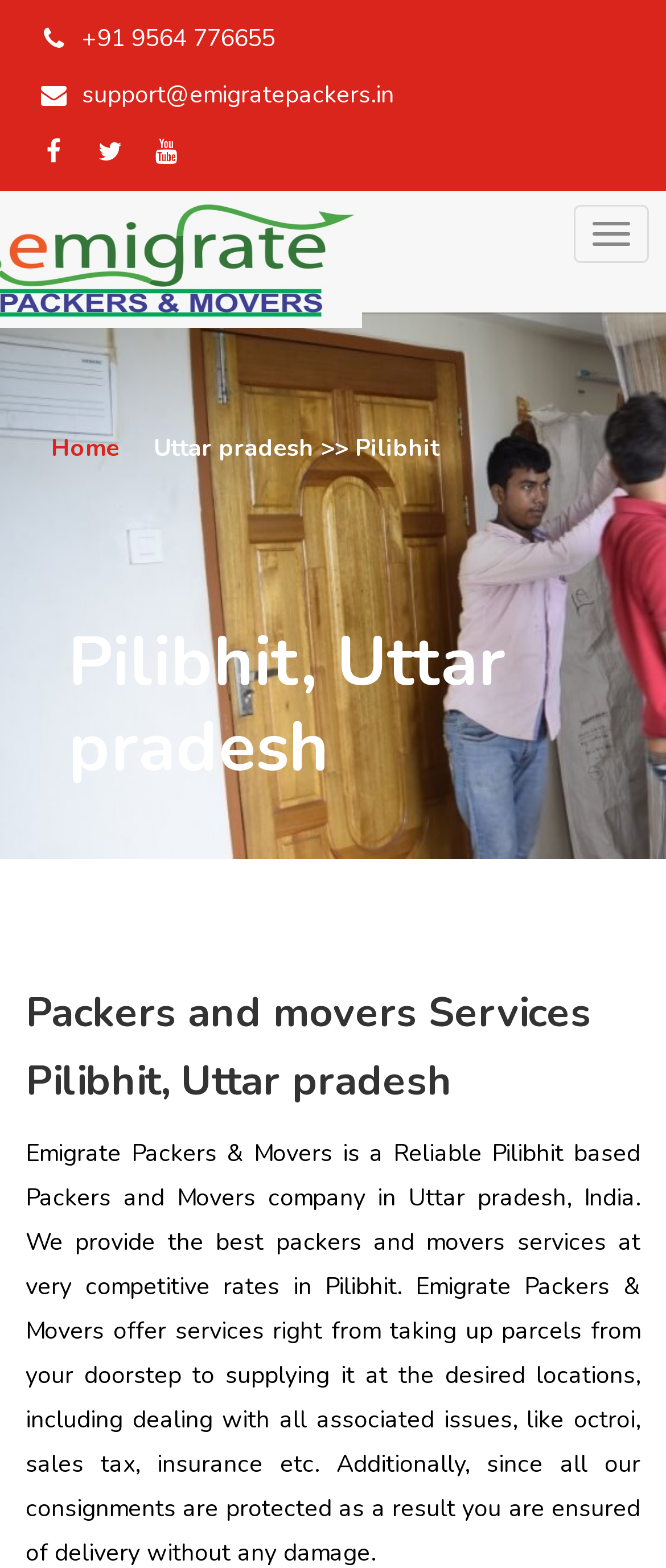From the element description: "Home", extract the bounding box coordinates of the UI element. The coordinates should be expressed as four float numbers between 0 and 1, in the order [left, top, right, bottom].

[0.077, 0.275, 0.179, 0.296]